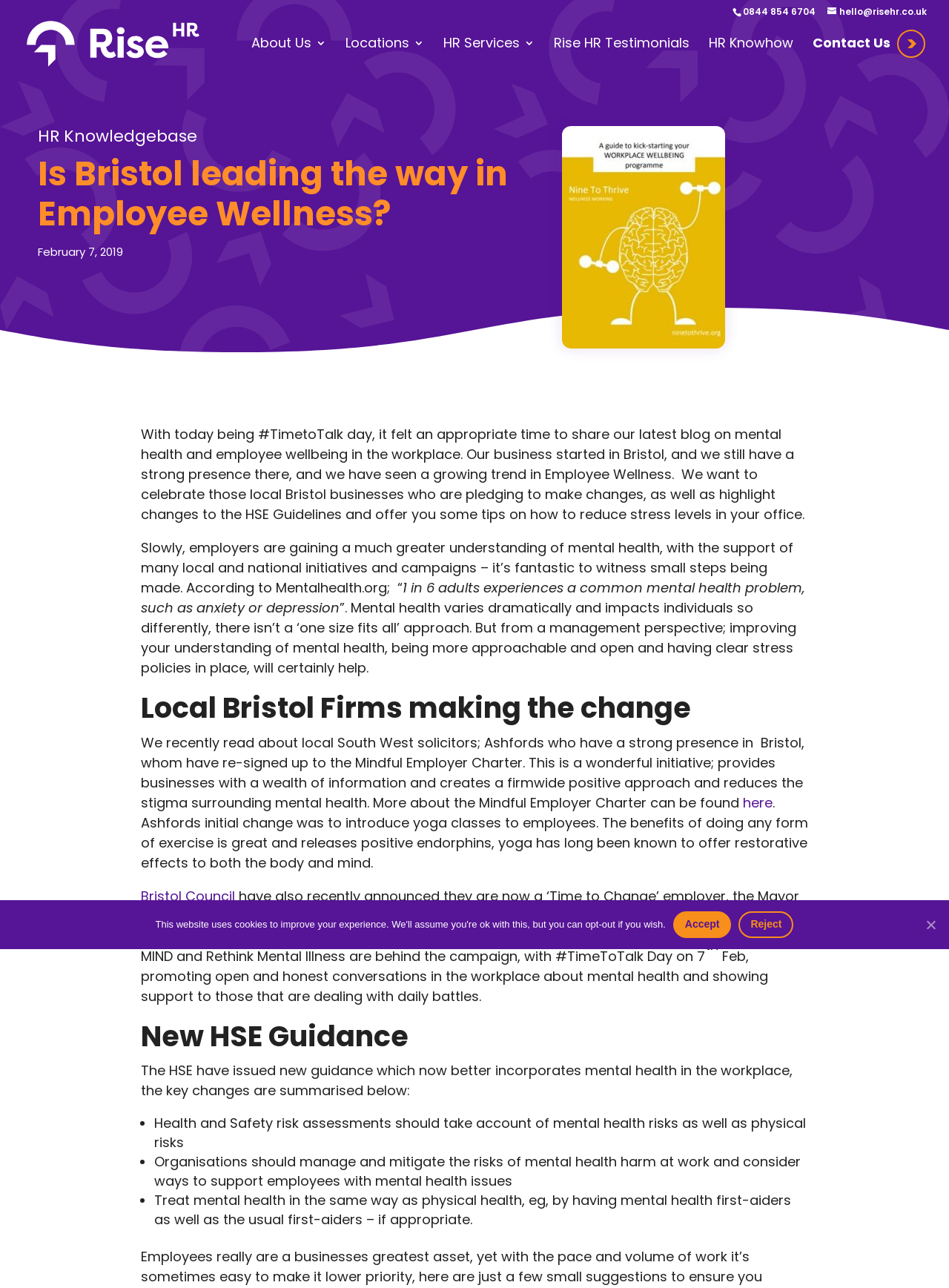Return the bounding box coordinates of the UI element that corresponds to this description: "alt="Rise HR"". The coordinates must be given as four float numbers in the range of 0 and 1, [left, top, right, bottom].

[0.027, 0.026, 0.215, 0.04]